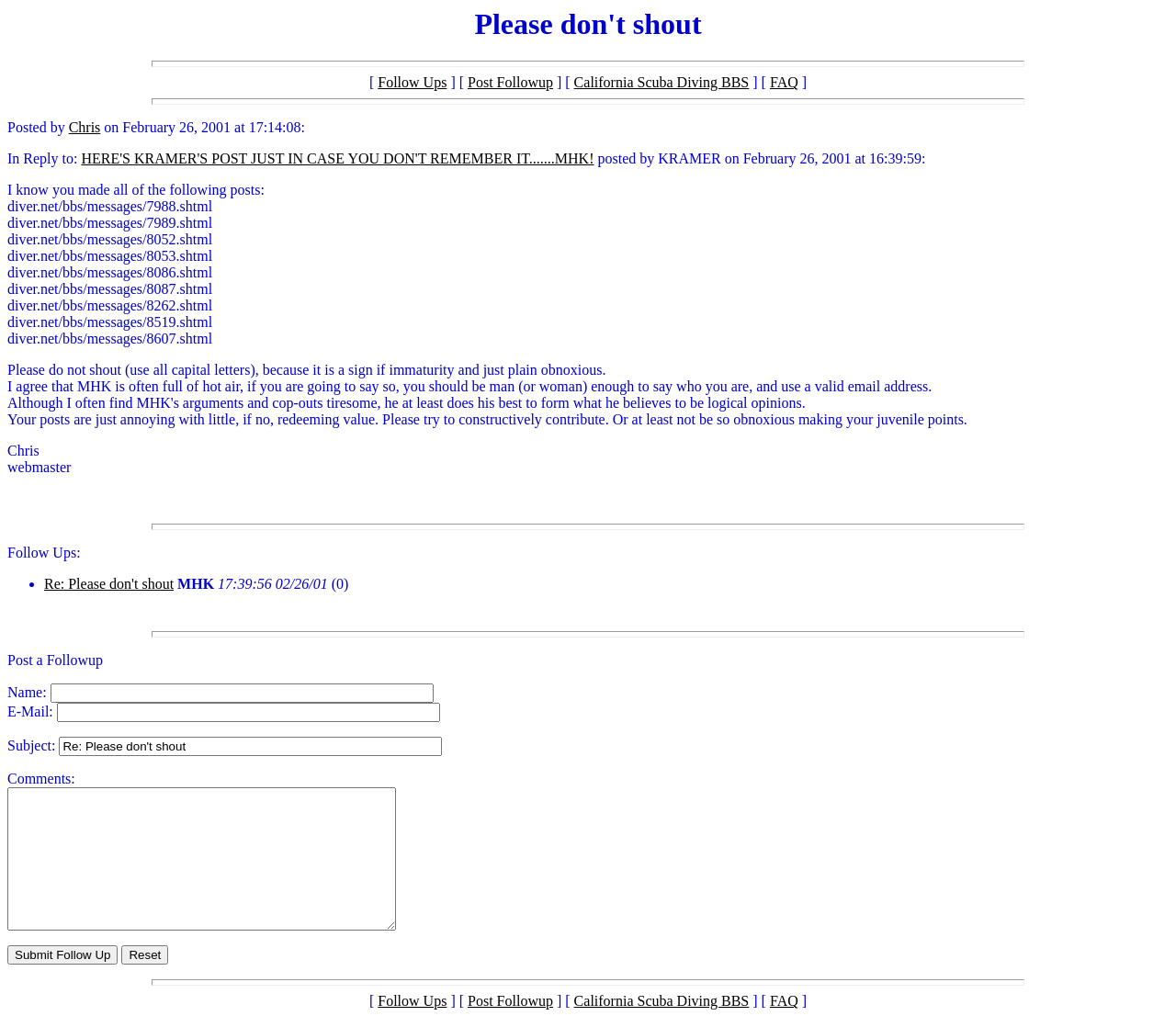Identify the bounding box coordinates for the UI element described by the following text: "parent_node: Comments: name="body"". Provide the coordinates as four float numbers between 0 and 1, in the format [left, top, right, bottom].

[0.006, 0.775, 0.337, 0.916]